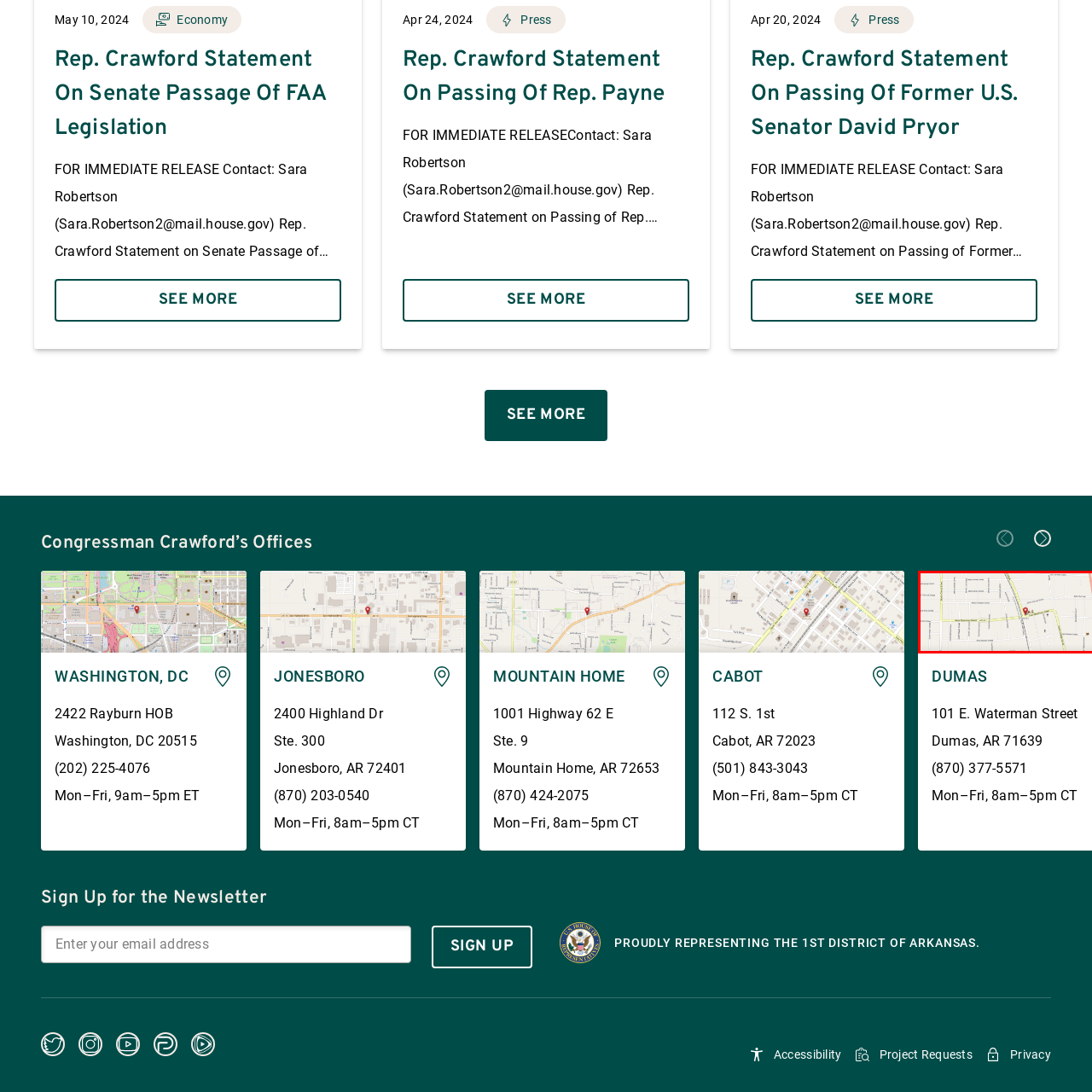Concentrate on the image marked by the red box, Is the map showing a rural area?
 Your answer should be a single word or phrase.

No